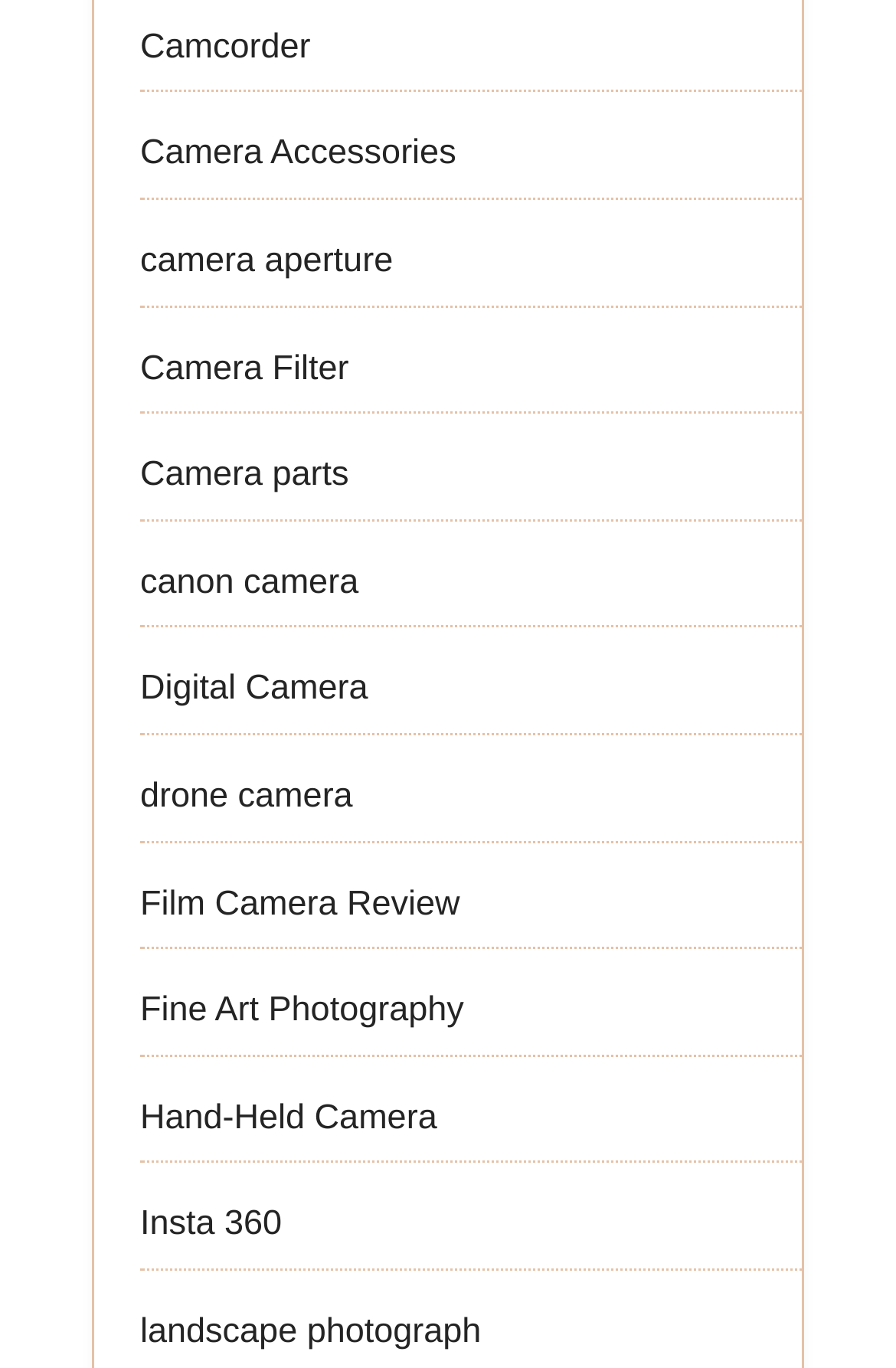What is the theme of 'Fine Art Photography'?
Using the image, answer in one word or phrase.

Photography